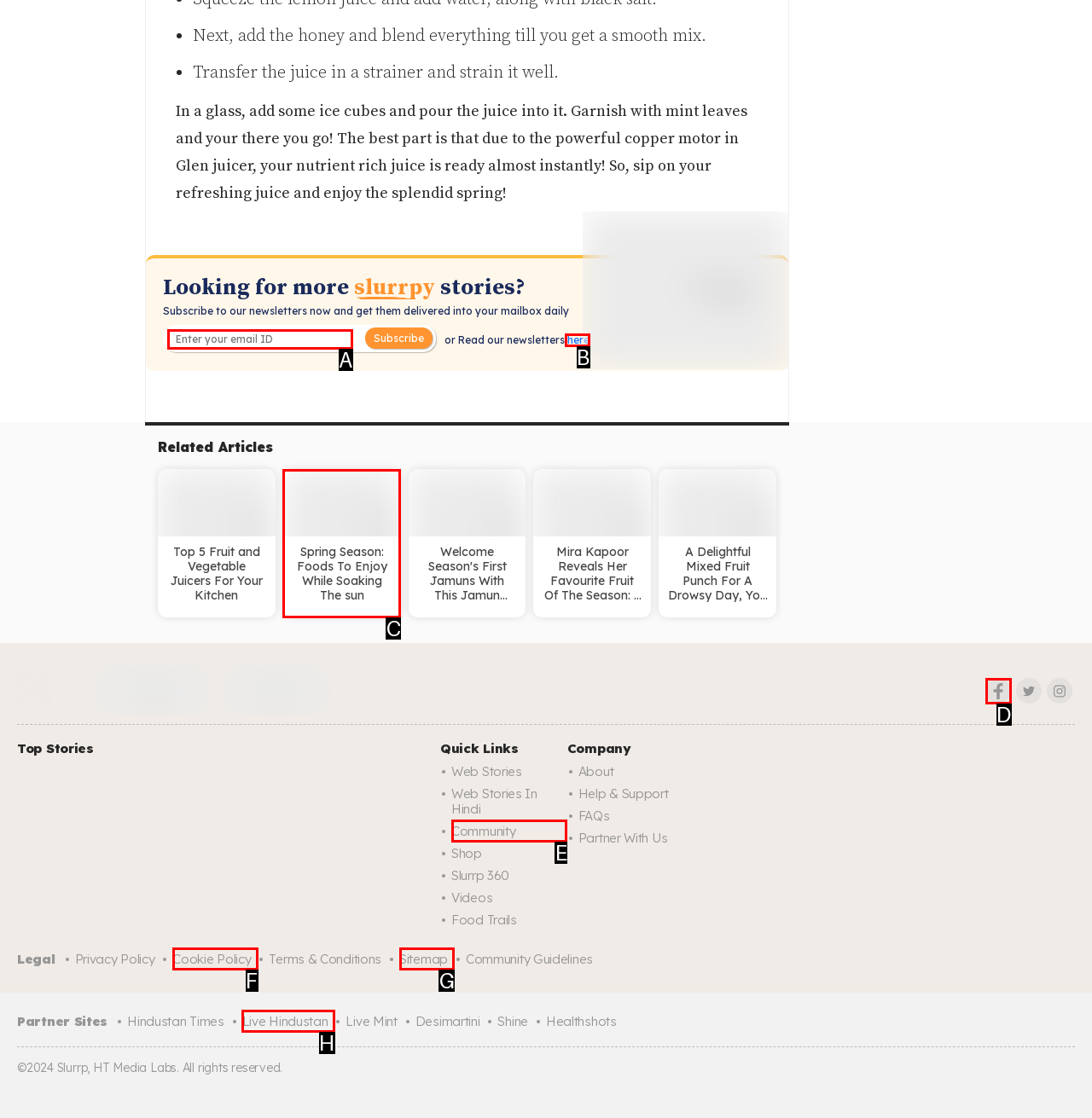Please identify the UI element that matches the description: Community
Respond with the letter of the correct option.

E